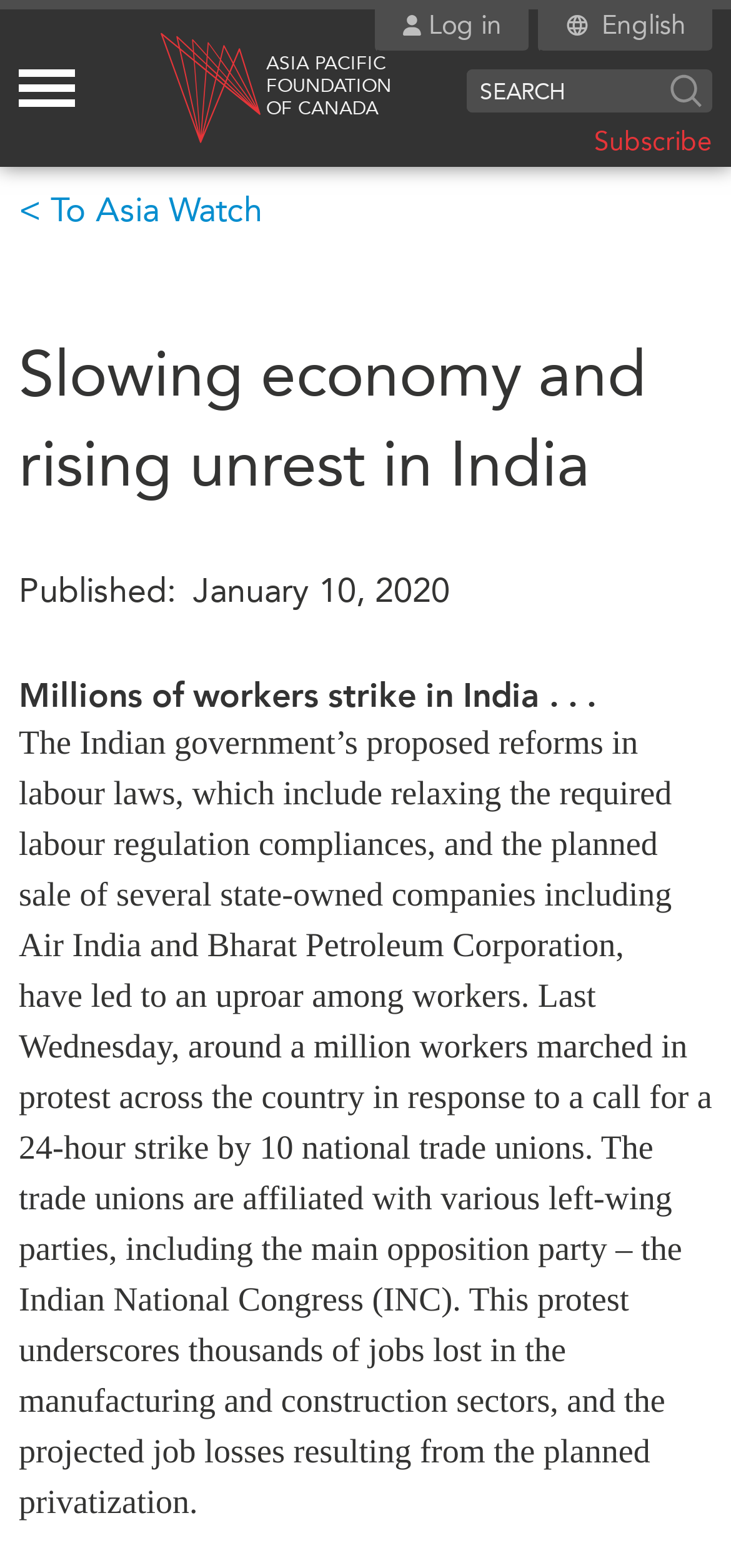How many workers participated in the protest?
Provide a one-word or short-phrase answer based on the image.

Around a million